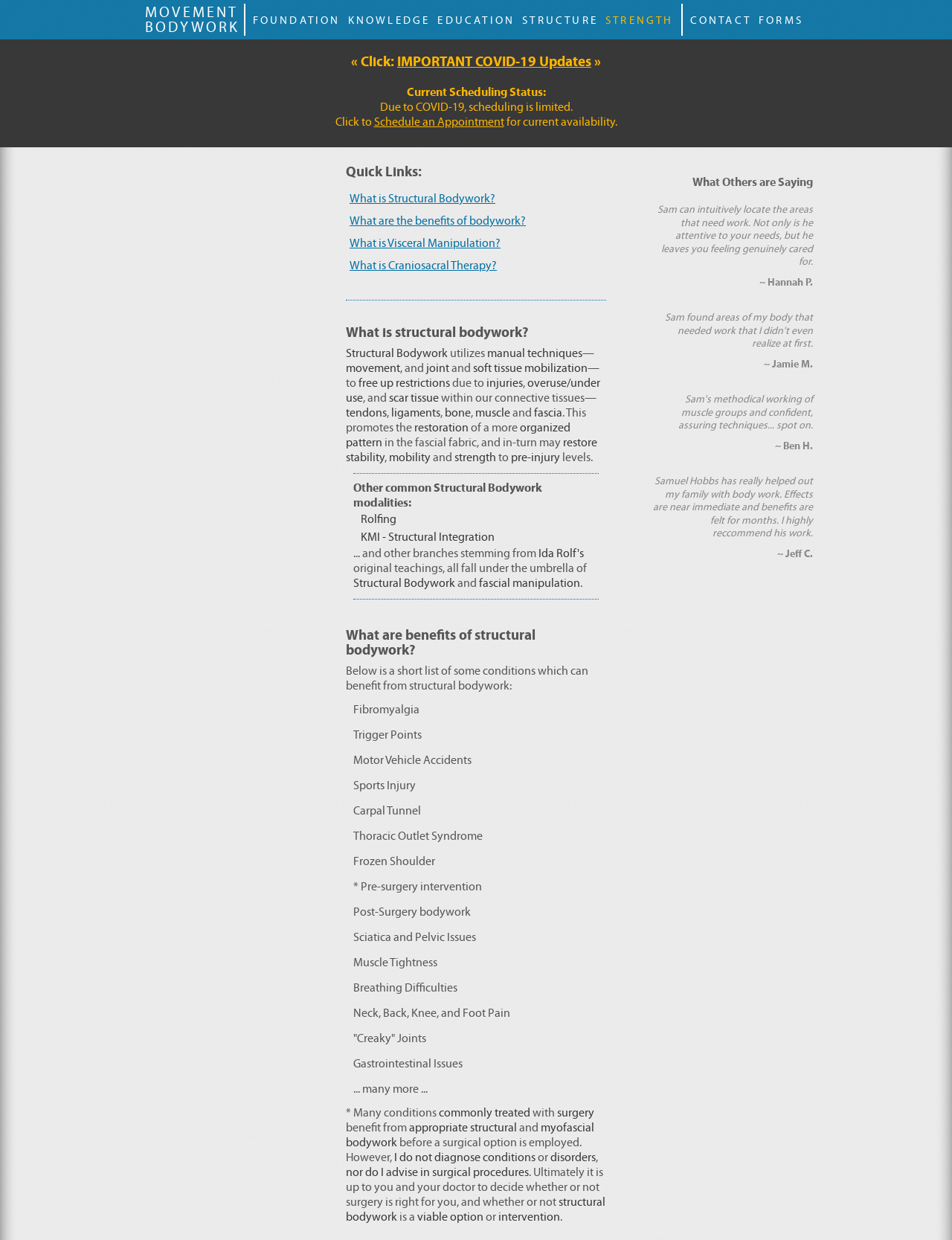Find the bounding box coordinates of the area to click in order to follow the instruction: "Click on the 'CONTACT' link".

[0.721, 0.011, 0.793, 0.022]